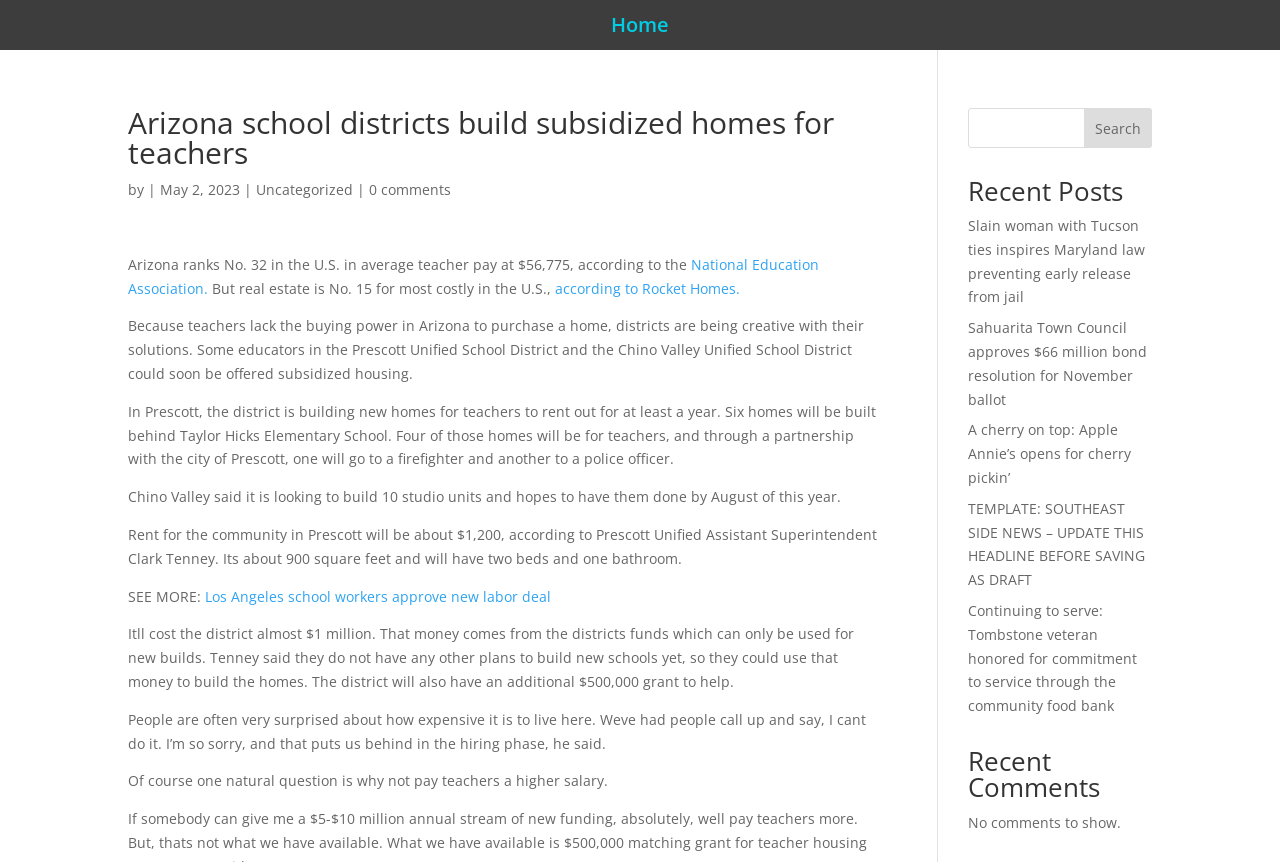Find the bounding box coordinates for the element that must be clicked to complete the instruction: "Check recent comments". The coordinates should be four float numbers between 0 and 1, indicated as [left, top, right, bottom].

[0.756, 0.943, 0.876, 0.965]